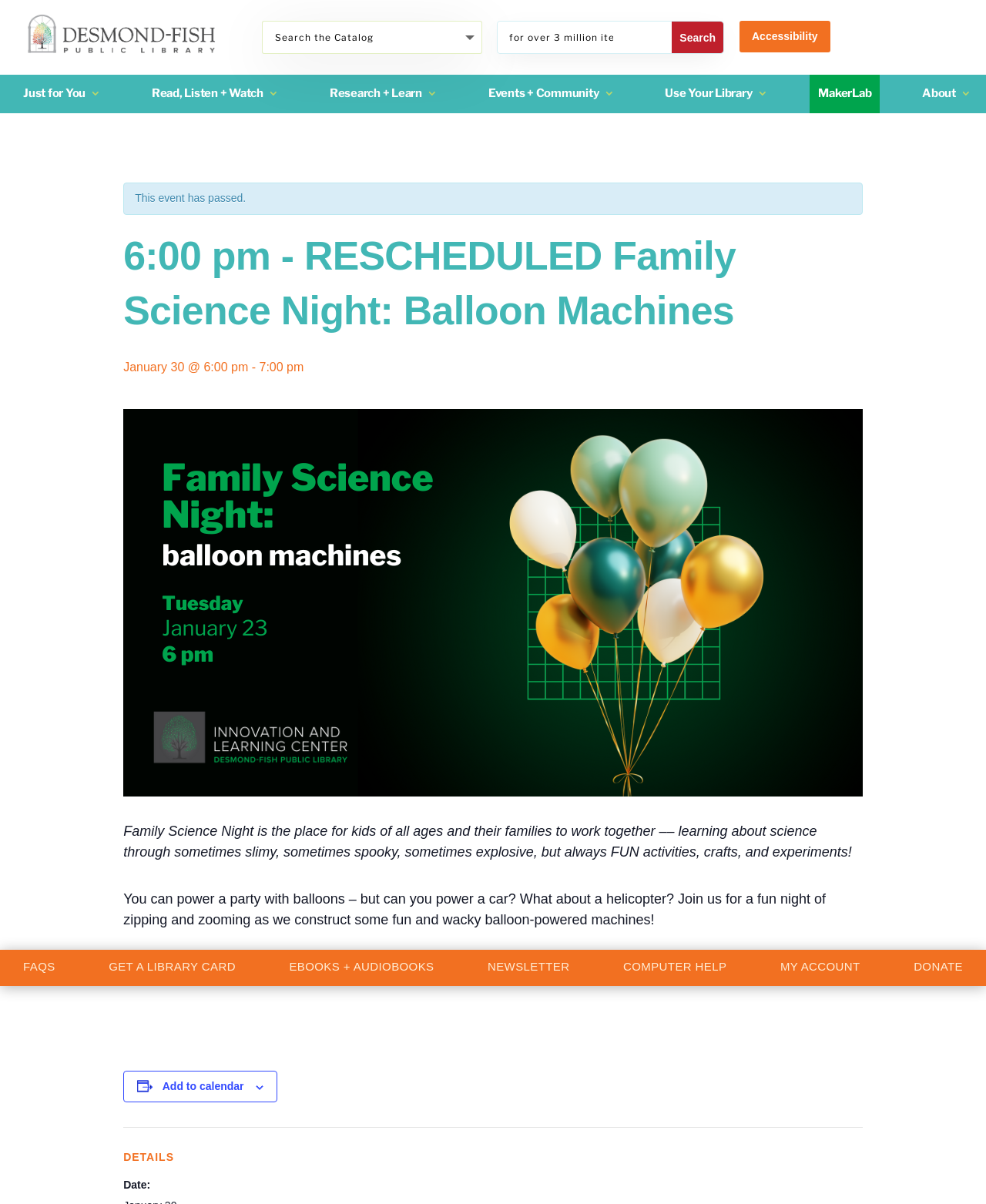What is the date of the event?
Please provide a detailed answer to the question.

I found the date of the event by looking at the heading element that says 'January 30 @ 6:00 pm - 7:00 pm'. This heading is likely to be the date and time of the event, and 'January 30' is the date part.